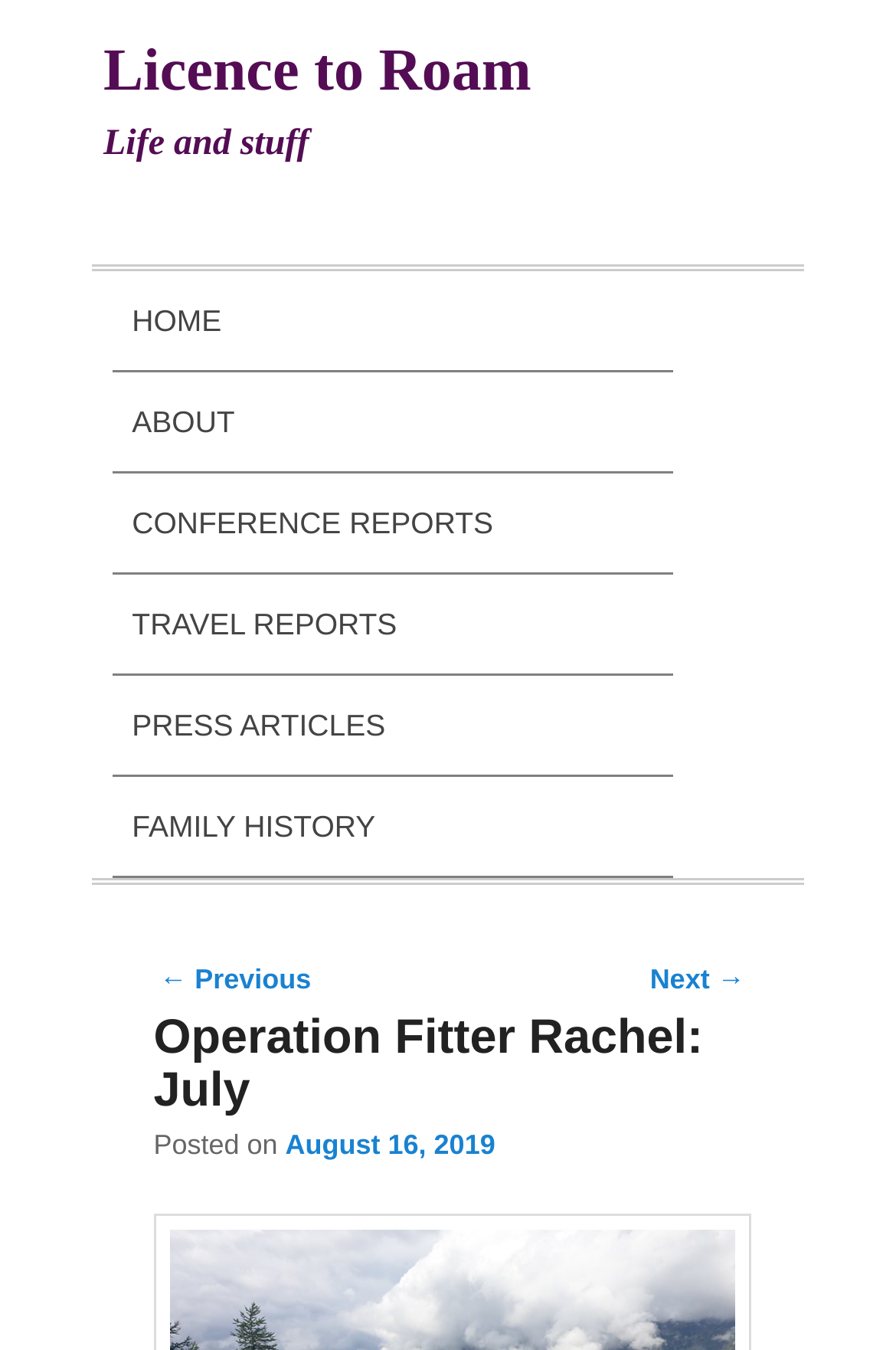Summarize the webpage with a detailed and informative caption.

The webpage appears to be a personal blog or journal, with a focus on the author's life and fitness journey. At the top of the page, there is a heading that reads "Licence to Roam" and a link with the same text. Below this, there is a smaller heading that says "Life and stuff". 

To the right of these headings, there is a main menu section with links to different parts of the website, including "HOME", "ABOUT", "CONFERENCE REPORTS", "TRAVEL REPORTS", "PRESS ARTICLES", and "FAMILY HISTORY". 

Below the main menu, there is a large section of content that appears to be a blog post. The post is titled "Operation Fitter Rachel: July" and has a subheading that says "Posted on August 16, 2019". The content of the post is not explicitly described in the accessibility tree, but based on the meta description, it seems to discuss the author's fitness journey in July, which was affected by travel and illness.

At the bottom of the page, there are links to navigate to previous and next posts, as well as a section with the title "Post navigation".